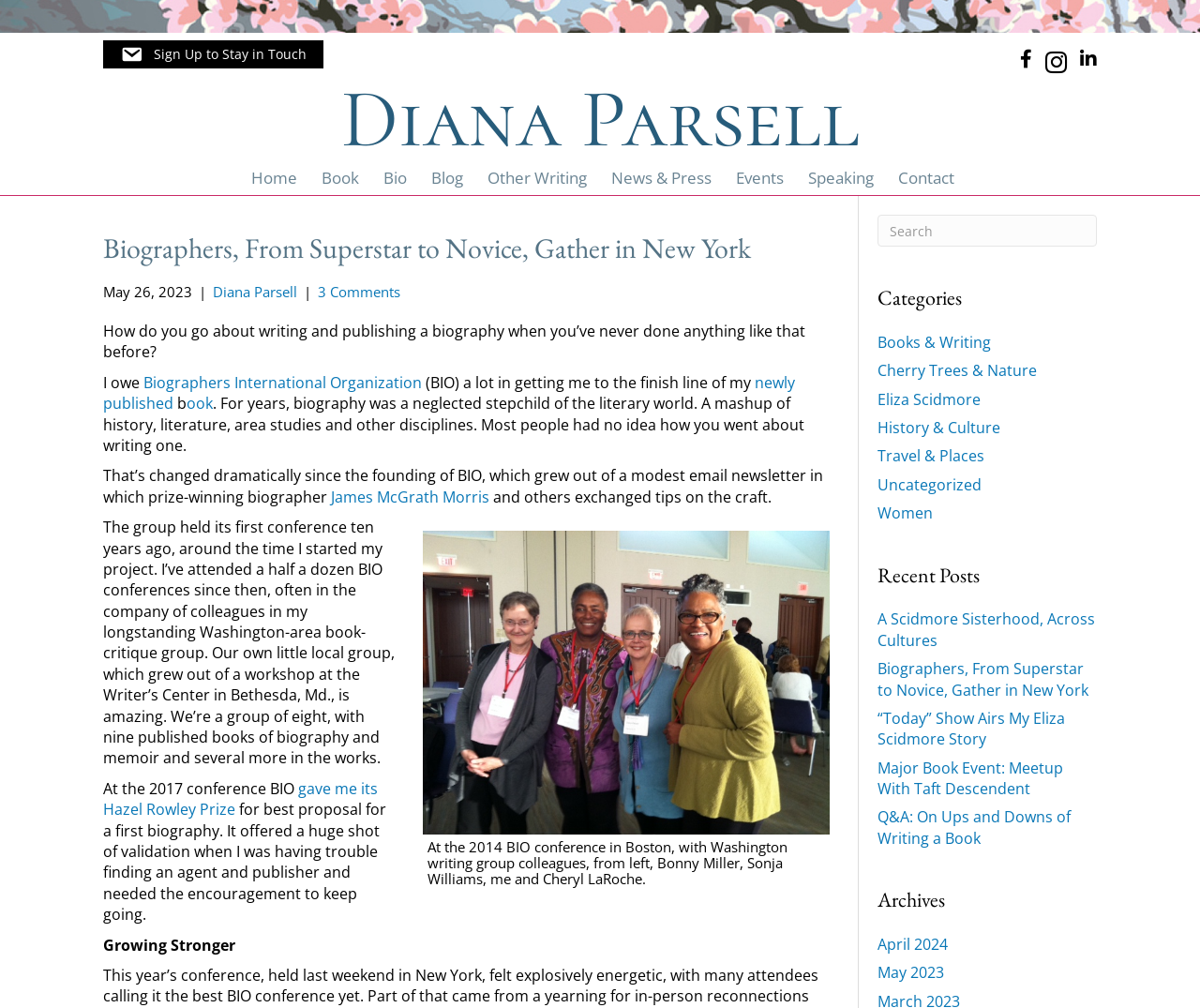Determine the bounding box coordinates for the area that should be clicked to carry out the following instruction: "Go to the 'Home' page".

[0.203, 0.159, 0.254, 0.193]